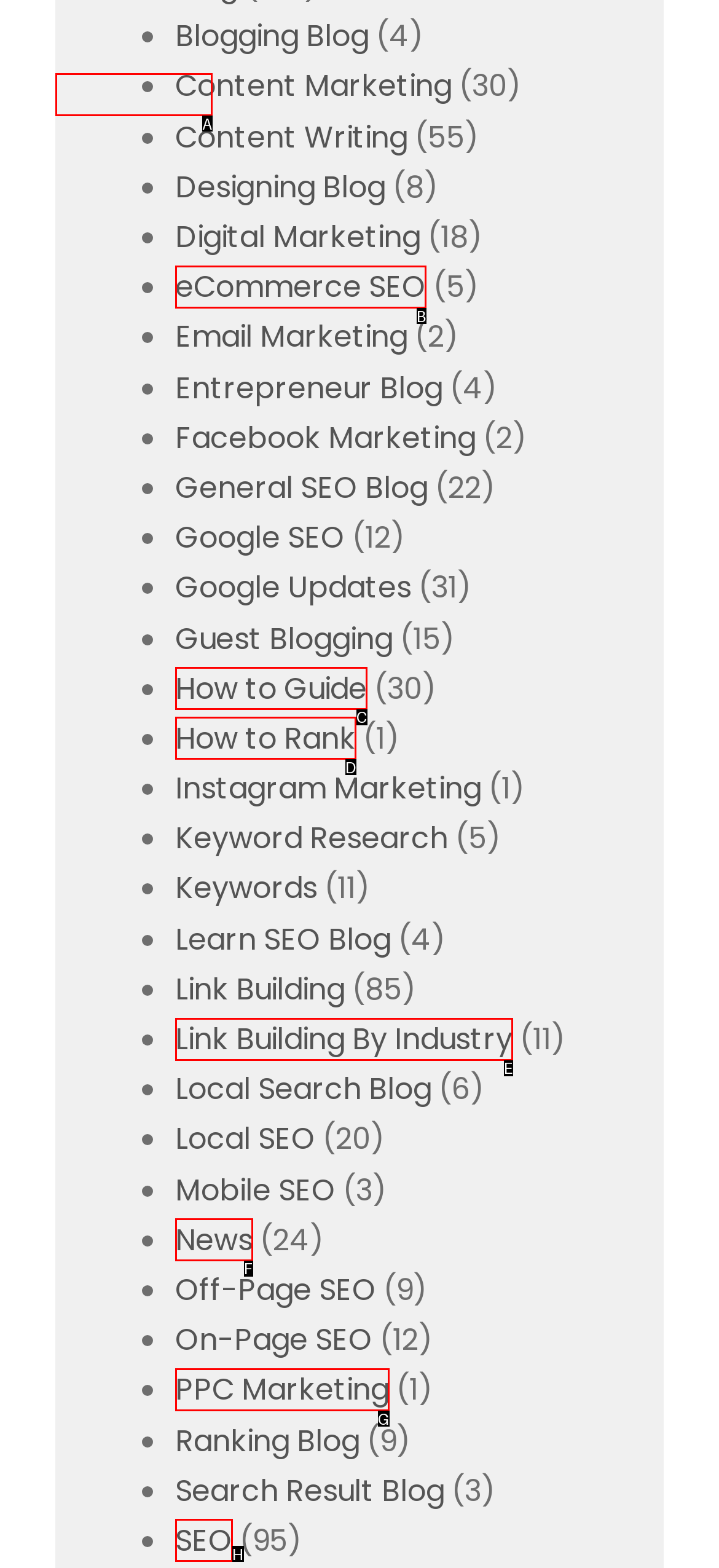Identify the HTML element to select in order to accomplish the following task: click the Prev link
Reply with the letter of the chosen option from the given choices directly.

A